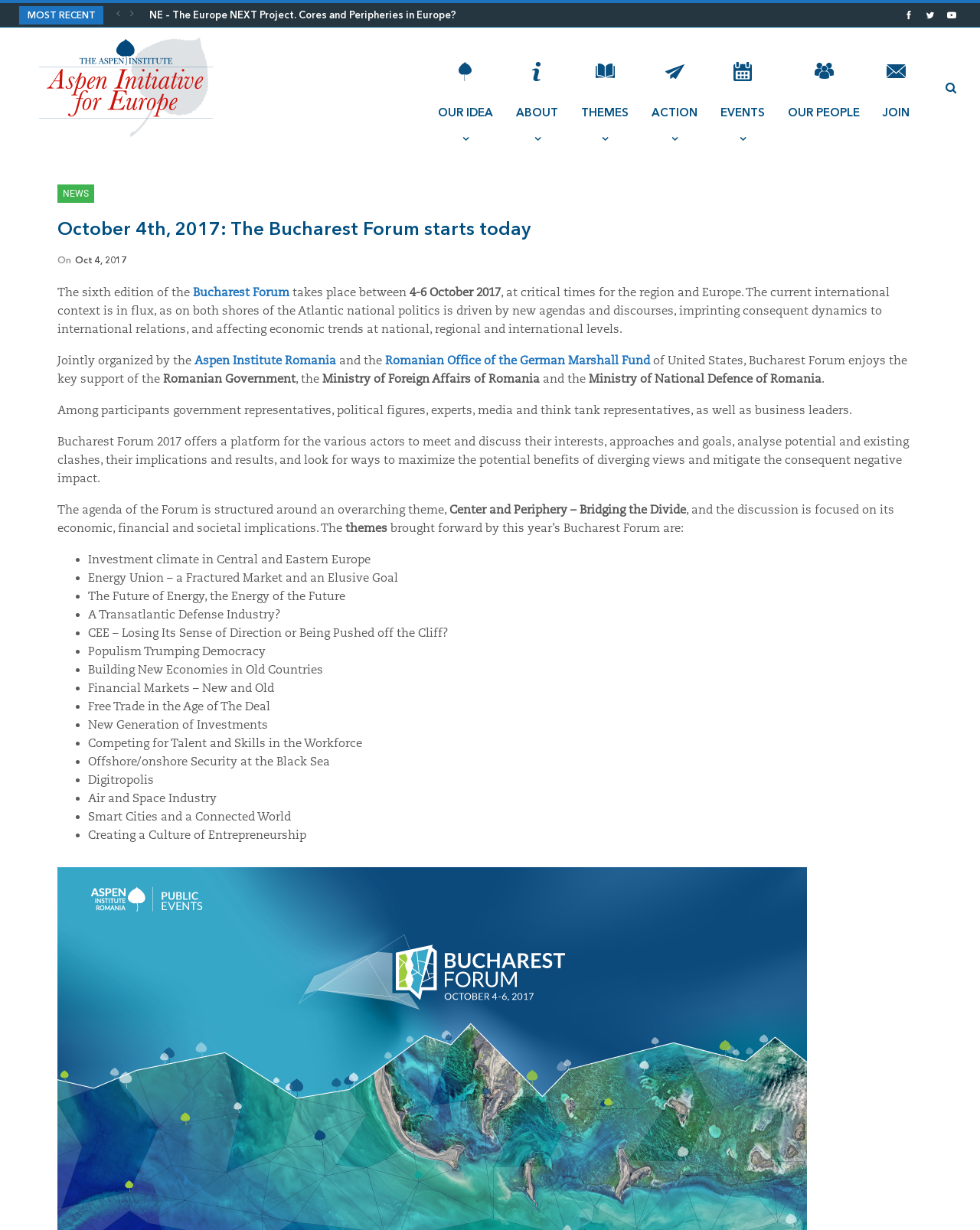Can you specify the bounding box coordinates for the region that should be clicked to fulfill this instruction: "Read trending news".

None